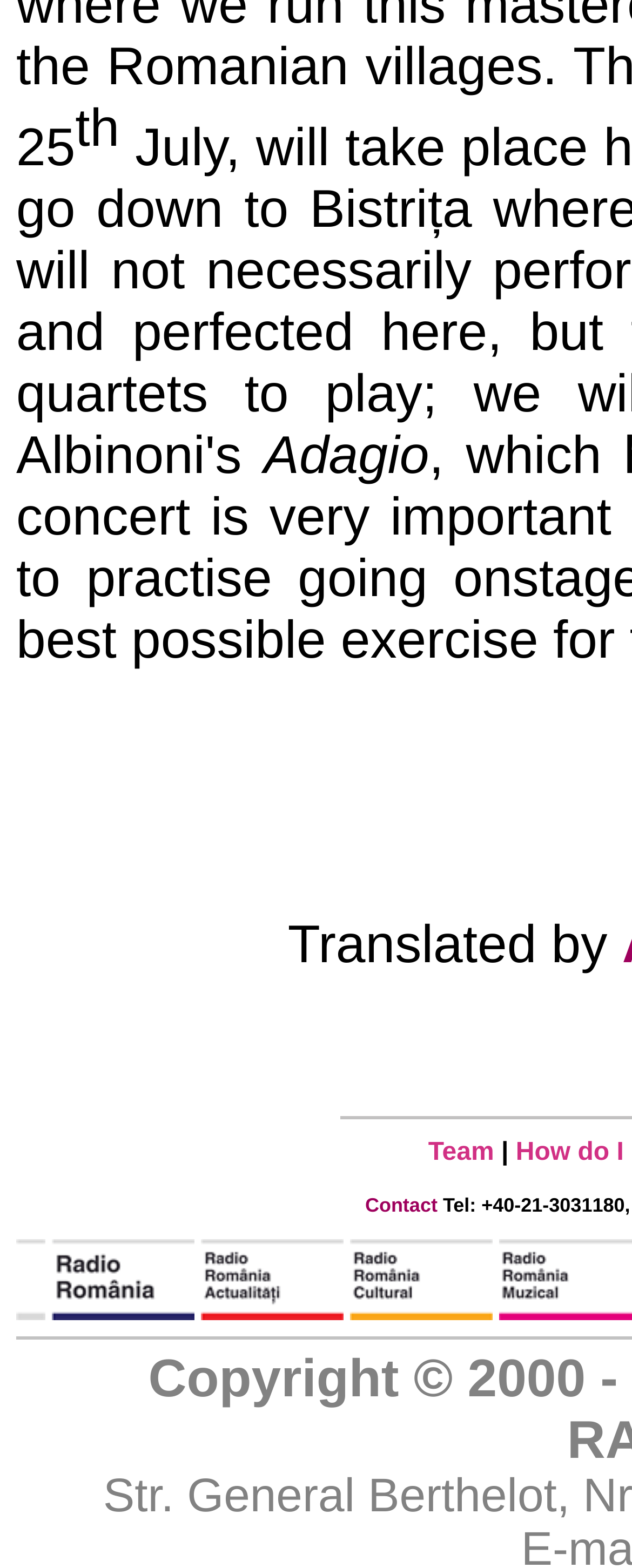What is the name of the translation team?
Provide a detailed answer to the question, using the image to inform your response.

The translation team's name can be found in the StaticText element 'Translated by' which has a link 'Team' next to it, indicating that 'Team' is the name of the translation team.